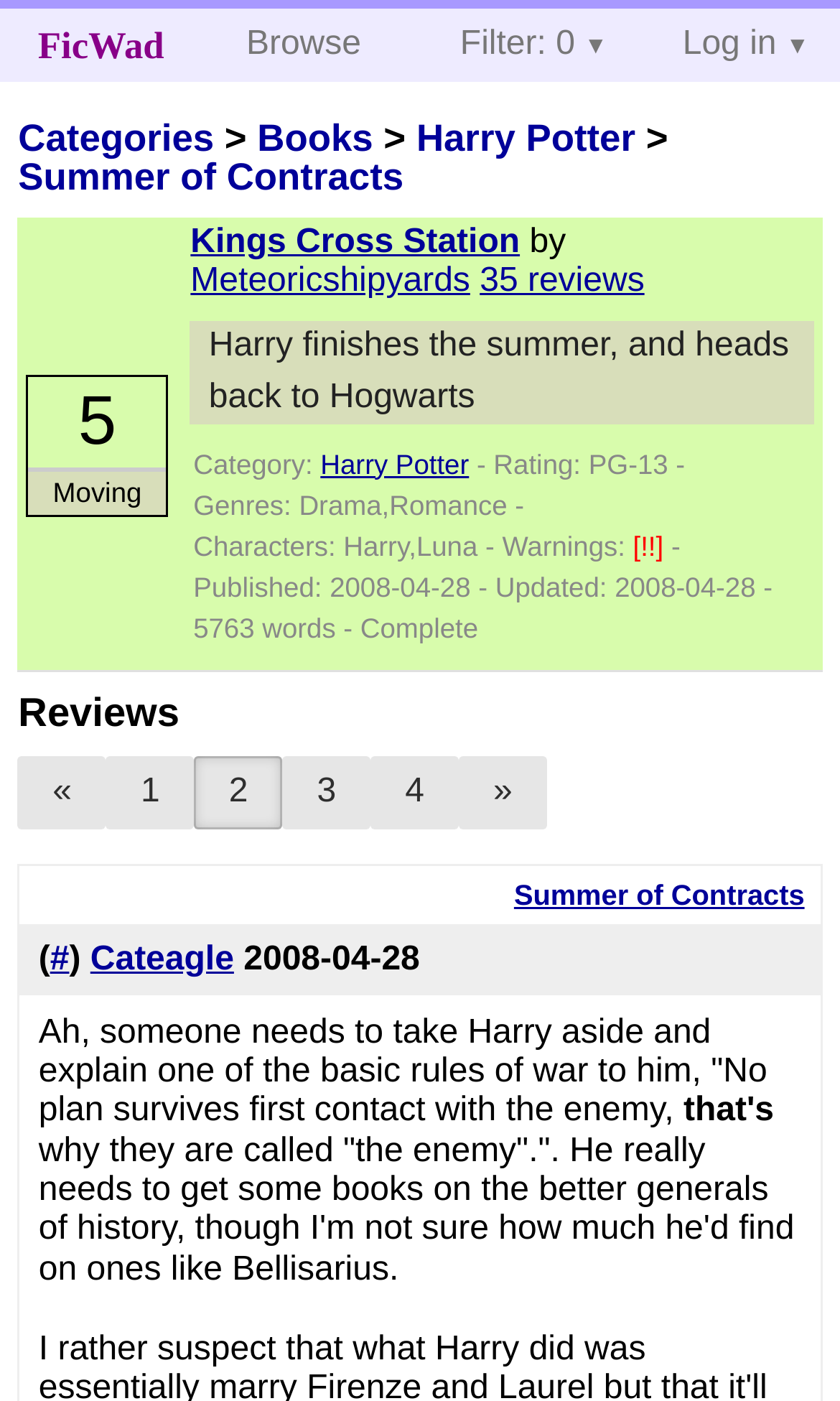Find the bounding box coordinates of the area that needs to be clicked in order to achieve the following instruction: "Browse categories". The coordinates should be specified as four float numbers between 0 and 1, i.e., [left, top, right, bottom].

[0.252, 0.006, 0.471, 0.059]